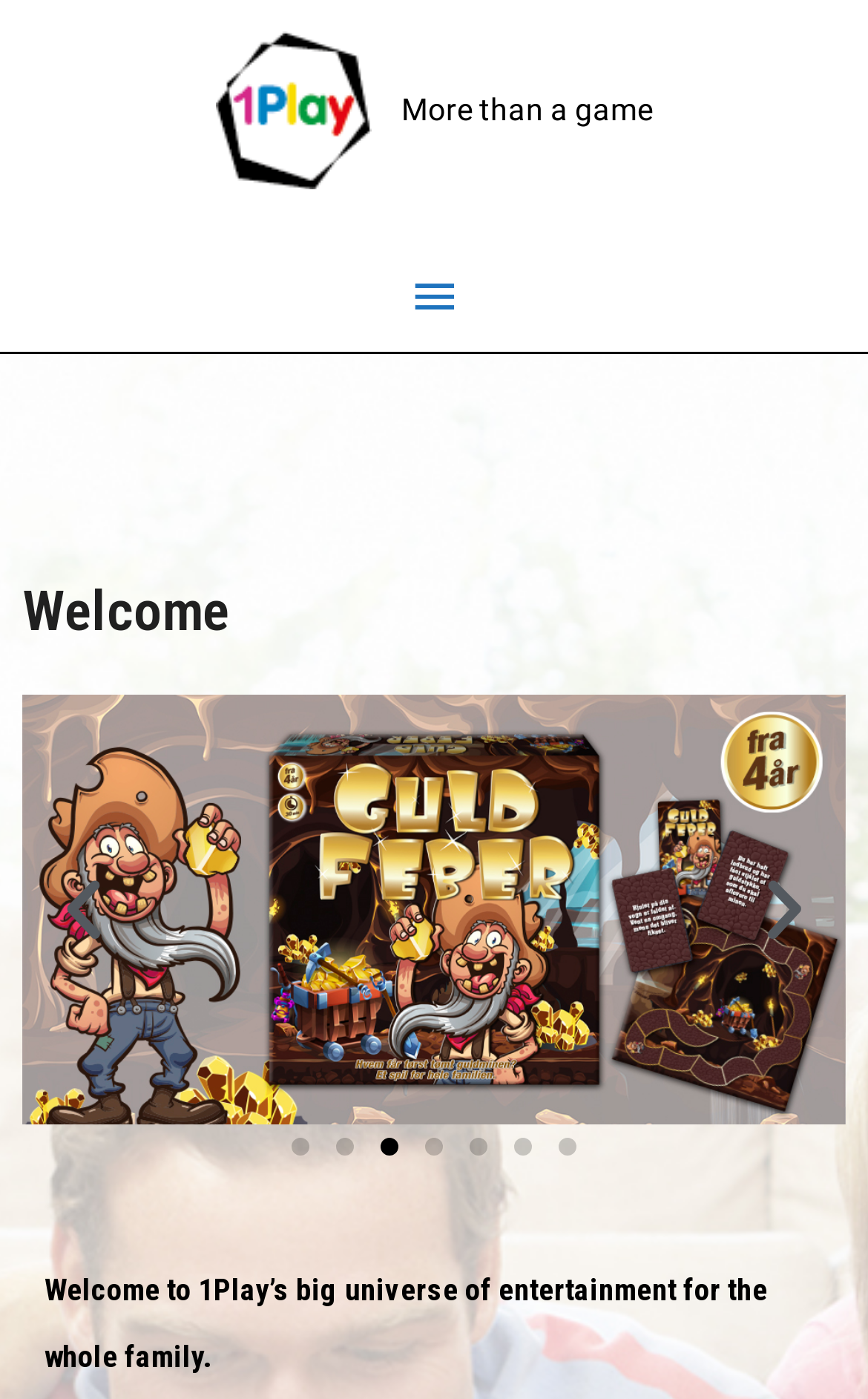By analyzing the image, answer the following question with a detailed response: What is the name of the entertainment platform?

The name of the entertainment platform can be found in the top-left corner of the webpage, where it says 'Welcome - 1Play' and has a corresponding image with the same name.